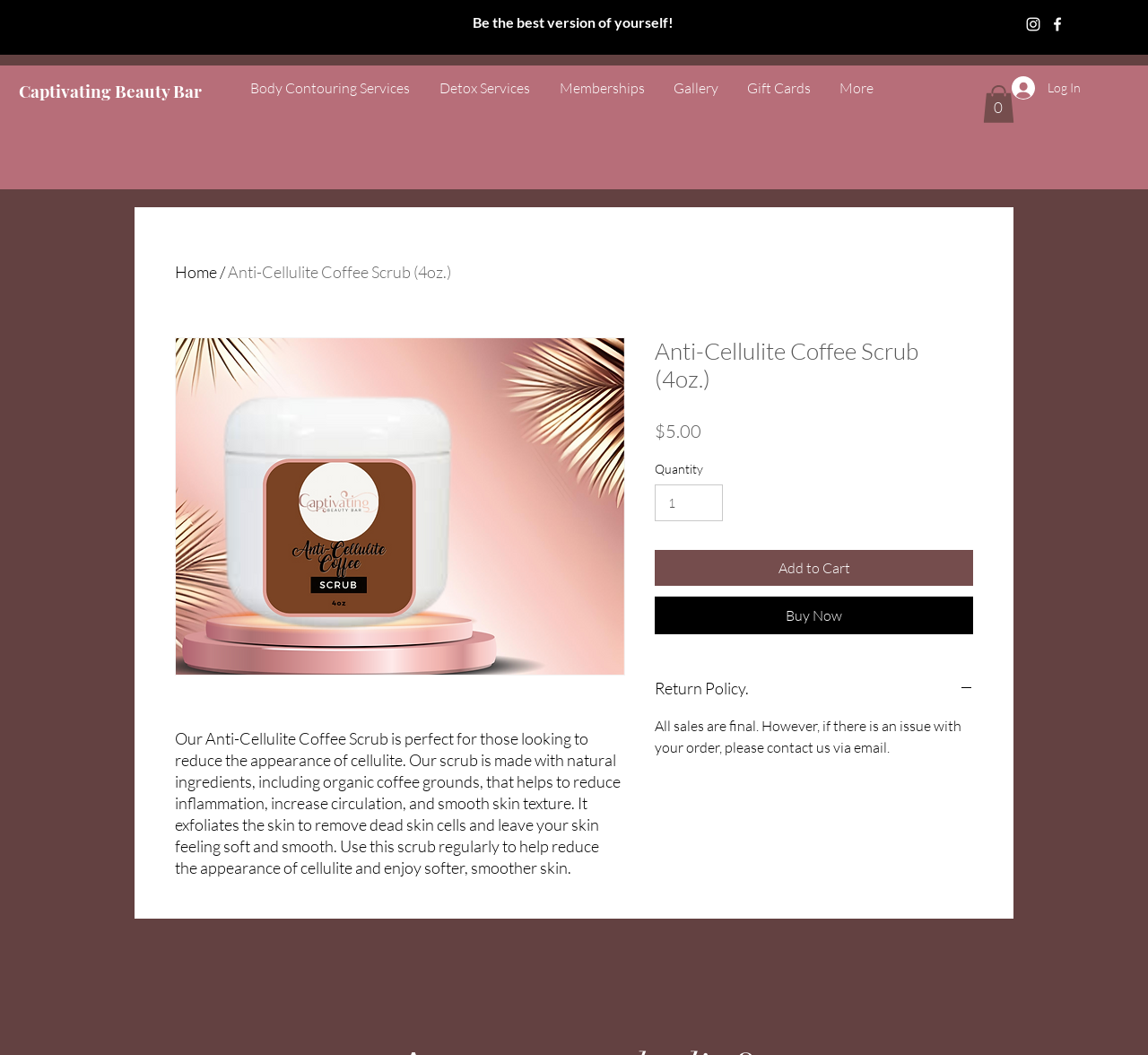What is the headline of the webpage?

Anti-Cellulite Coffee Scrub (4oz.)